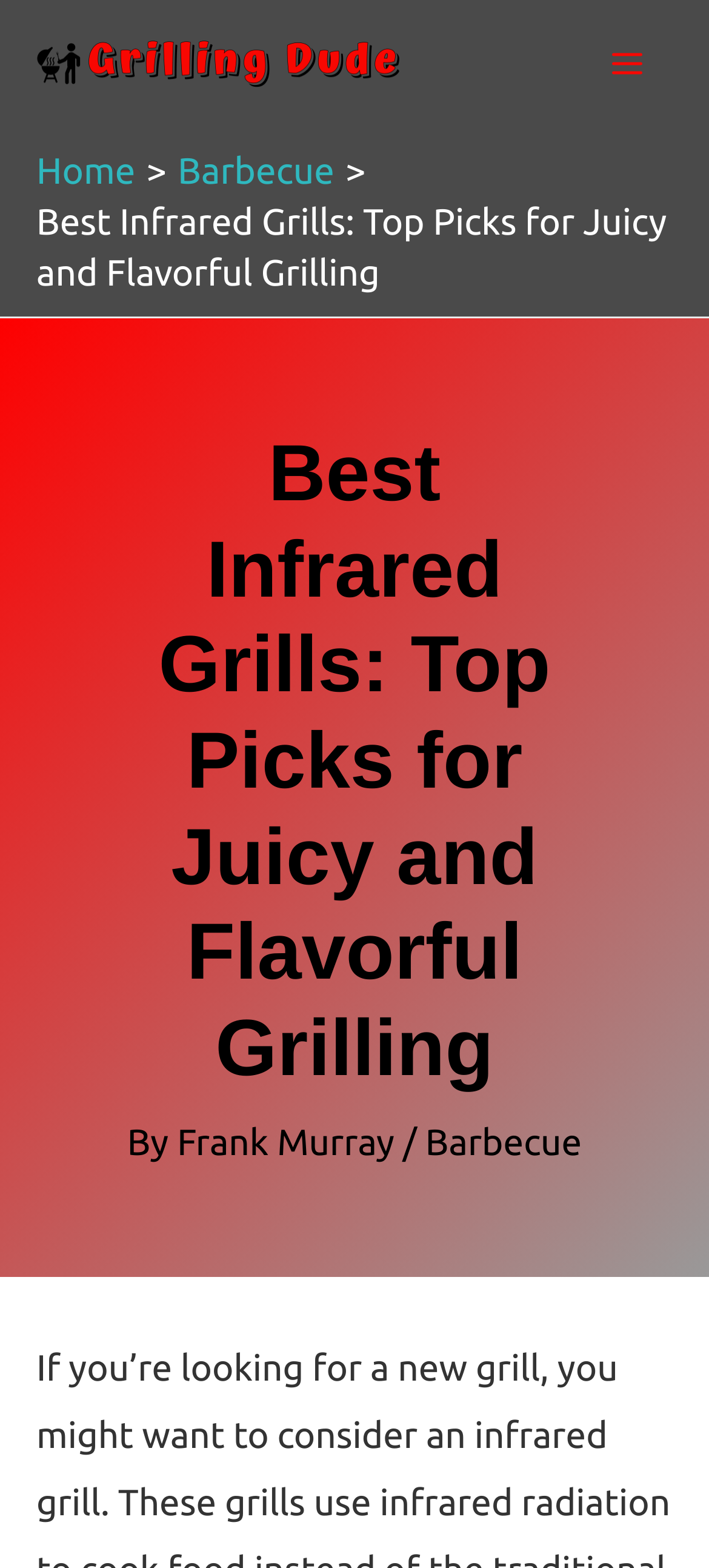How many links are in the breadcrumbs navigation?
Refer to the image and provide a detailed answer to the question.

I counted the number of links in the breadcrumbs navigation section, which are 'Home' and 'Barbecue'. Therefore, there are 2 links in the breadcrumbs navigation.